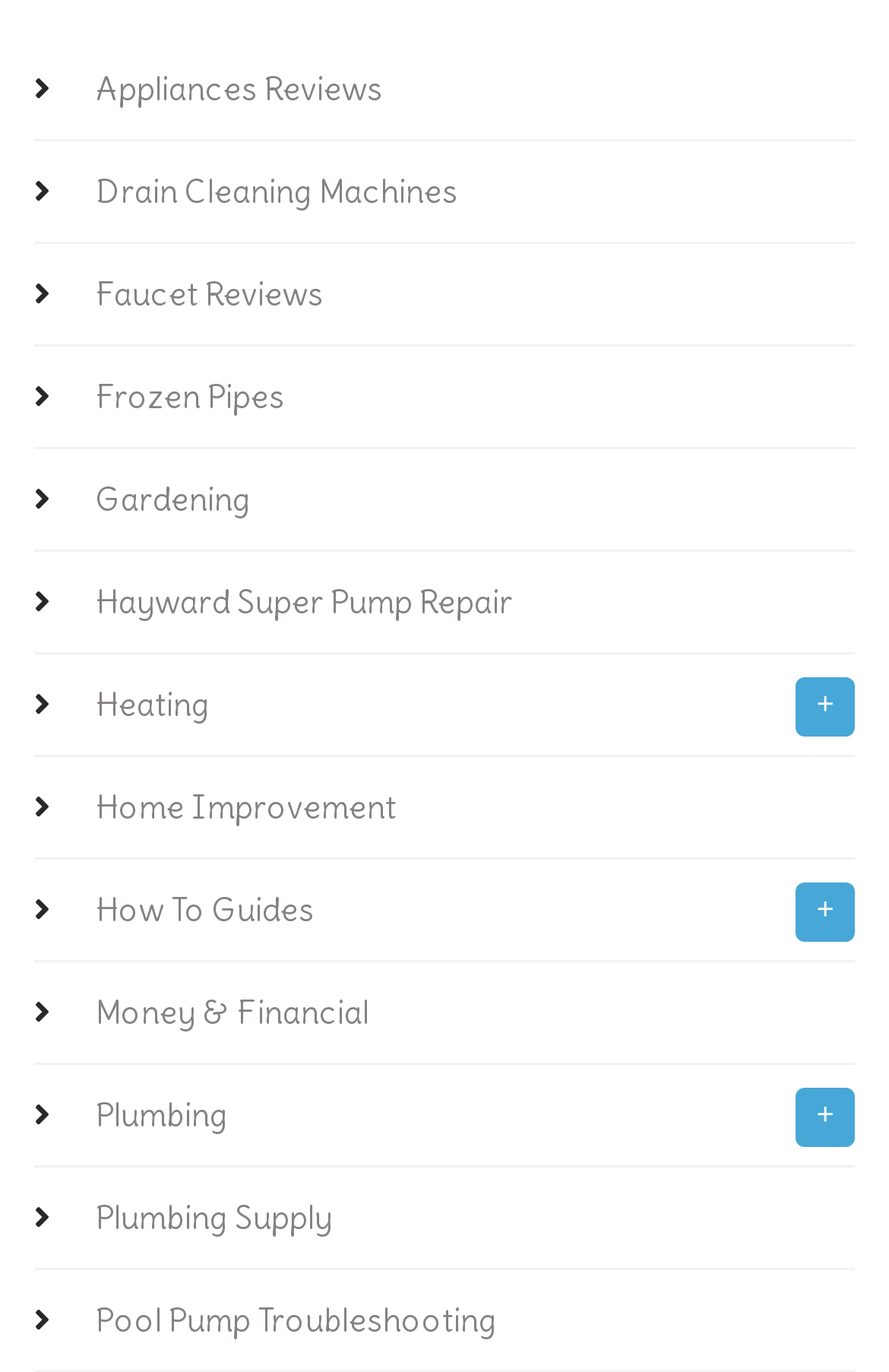Is the '+' button next to 'Home Improvement' pressed?
Respond to the question with a single word or phrase according to the image.

No